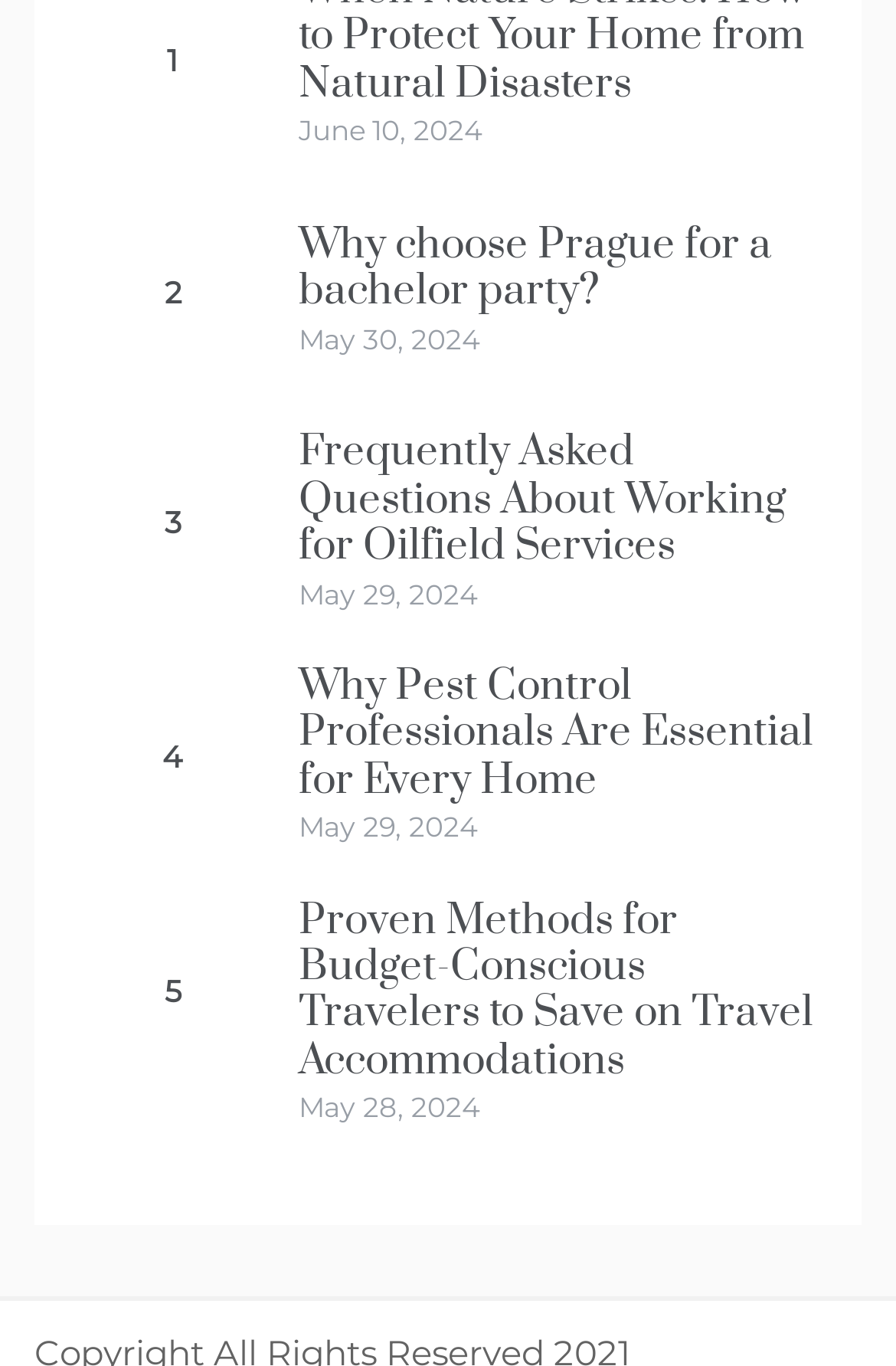Answer the question below with a single word or a brief phrase: 
What is the date of the last article?

May 28, 2024